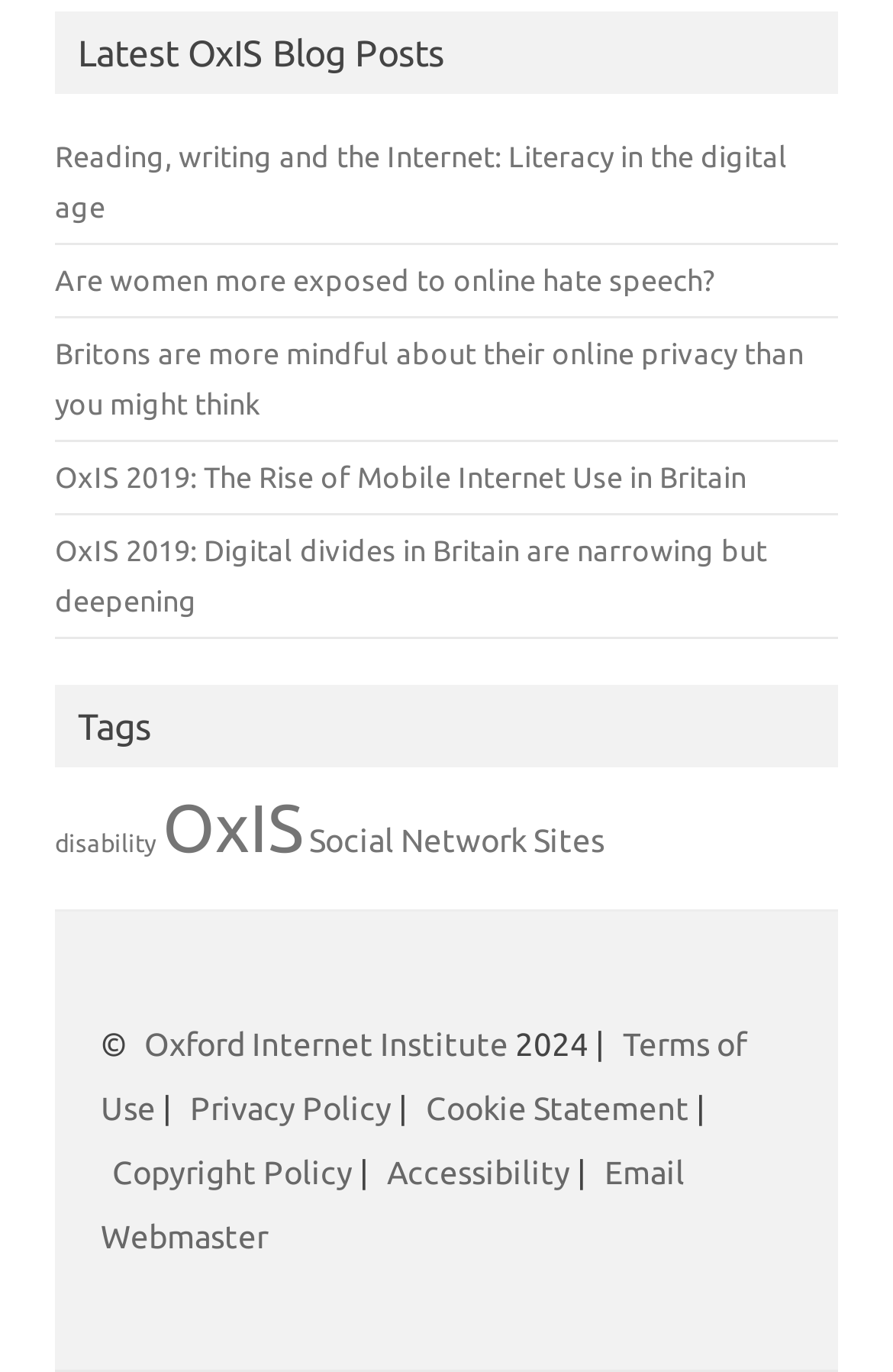Calculate the bounding box coordinates for the UI element based on the following description: "Oxford Internet Institute". Ensure the coordinates are four float numbers between 0 and 1, i.e., [left, top, right, bottom].

[0.162, 0.747, 0.569, 0.774]